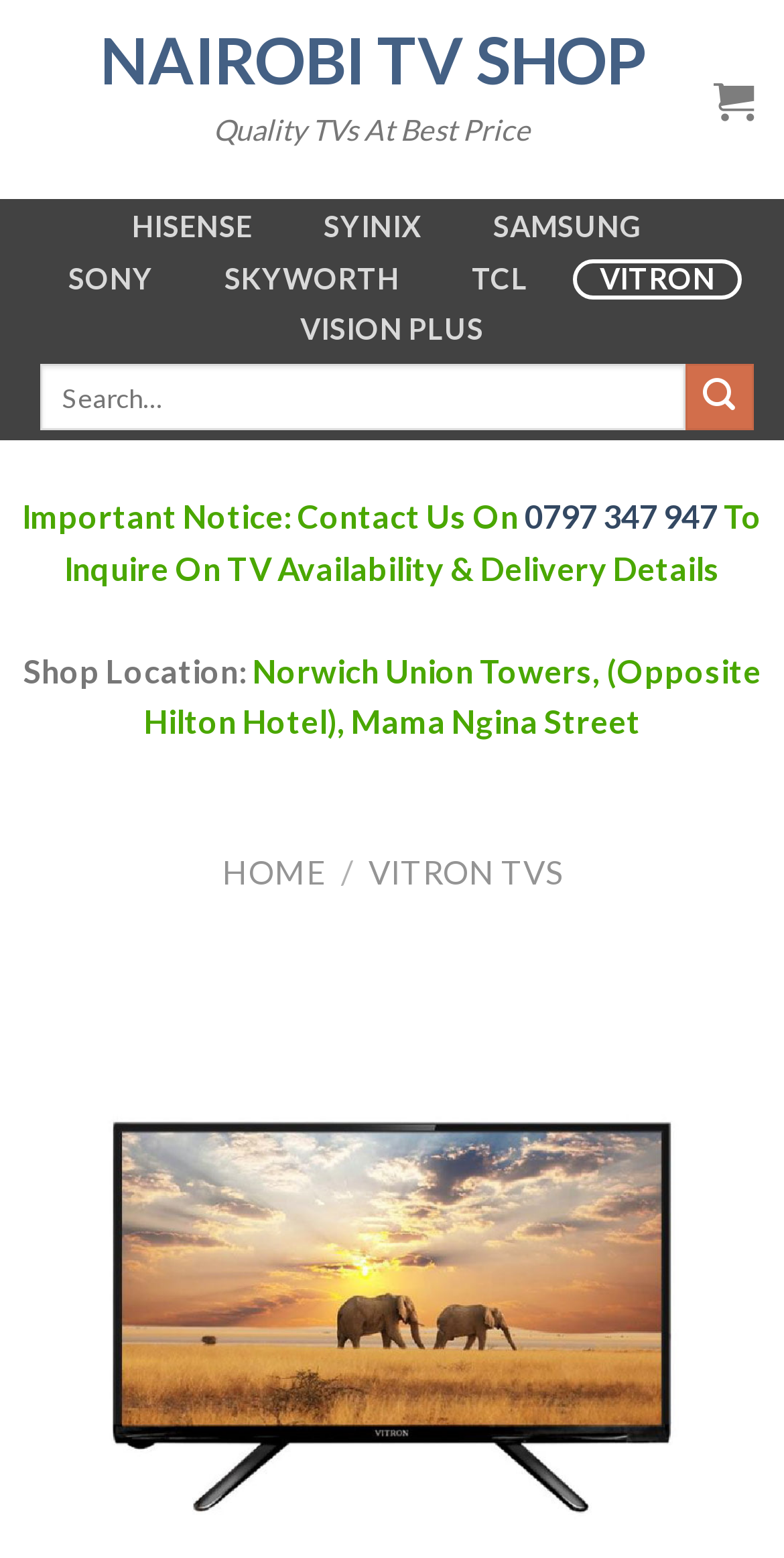Identify the bounding box coordinates for the element you need to click to achieve the following task: "Go to VITRON TVS". Provide the bounding box coordinates as four float numbers between 0 and 1, in the form [left, top, right, bottom].

[0.47, 0.547, 0.716, 0.571]